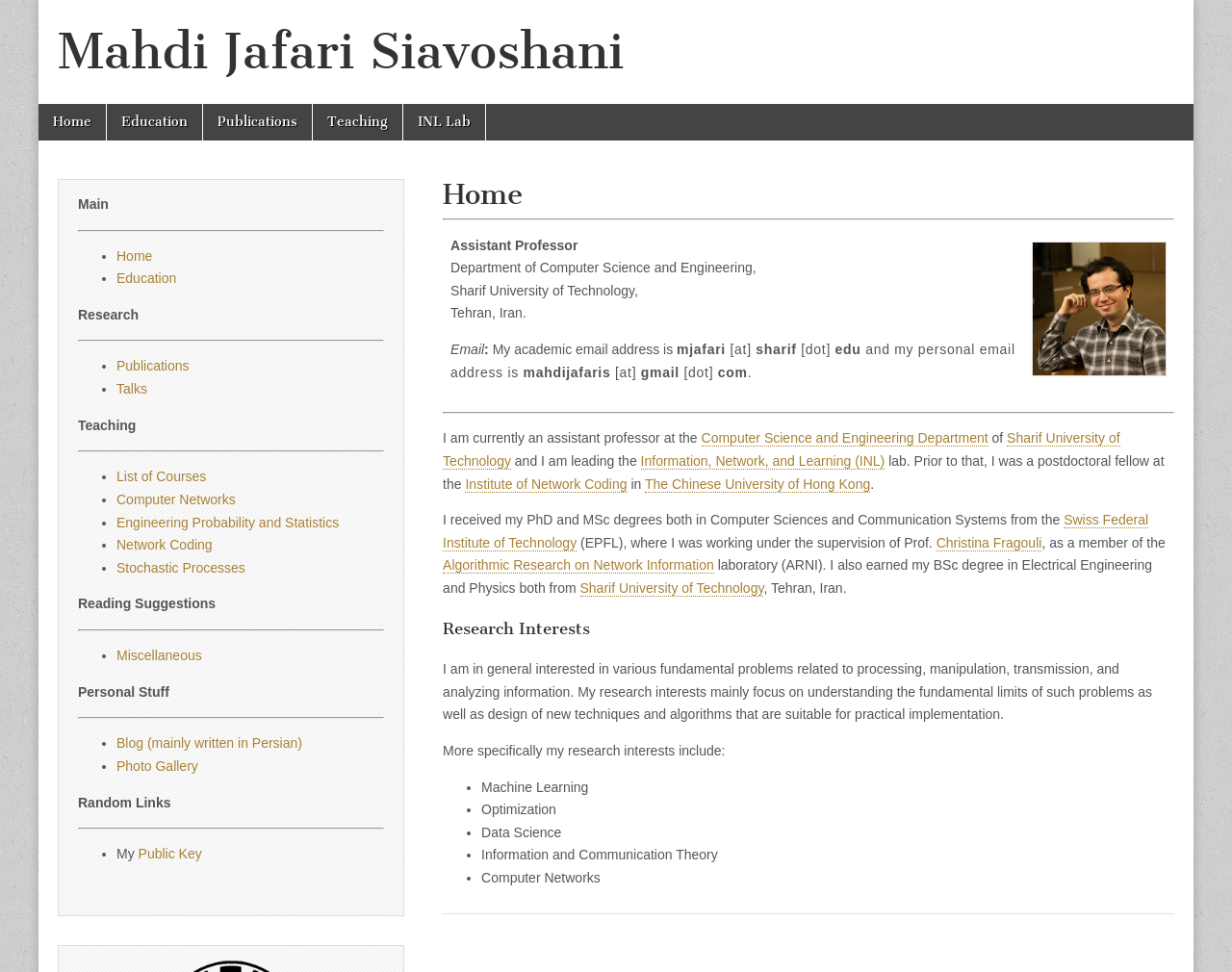What is the name of the university where the person received their PhD and MSc degrees?
Use the information from the image to give a detailed answer to the question.

After analyzing the webpage, I found that the person received their PhD and MSc degrees from the Swiss Federal Institute of Technology (EPFL).